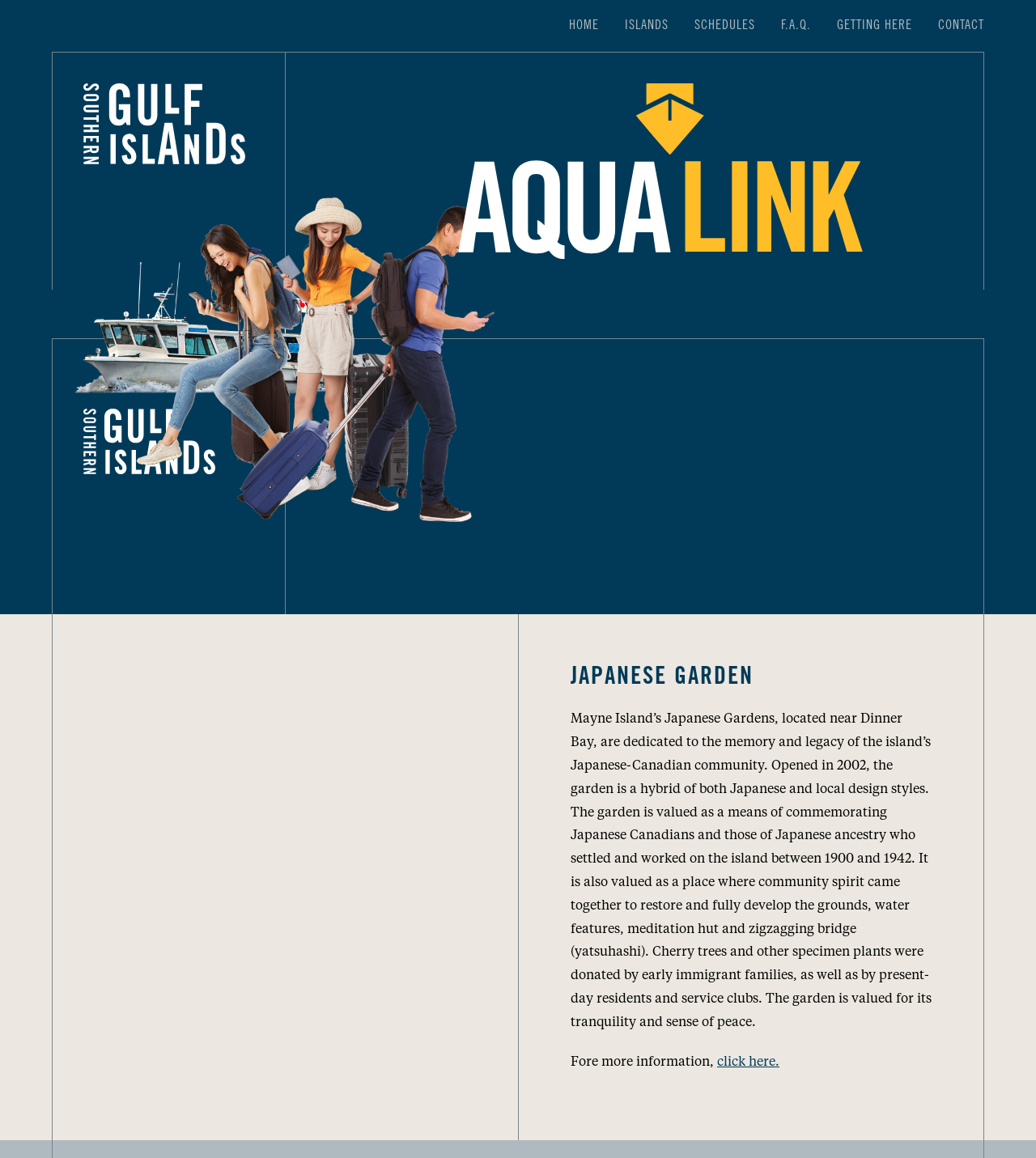What can be found in the Japanese Garden?
Using the details from the image, give an elaborate explanation to answer the question.

The webpage mentions that cherry trees and other specimen plants were donated by early immigrant families, as well as by present-day residents and service clubs, which indicates that these can be found in the garden.